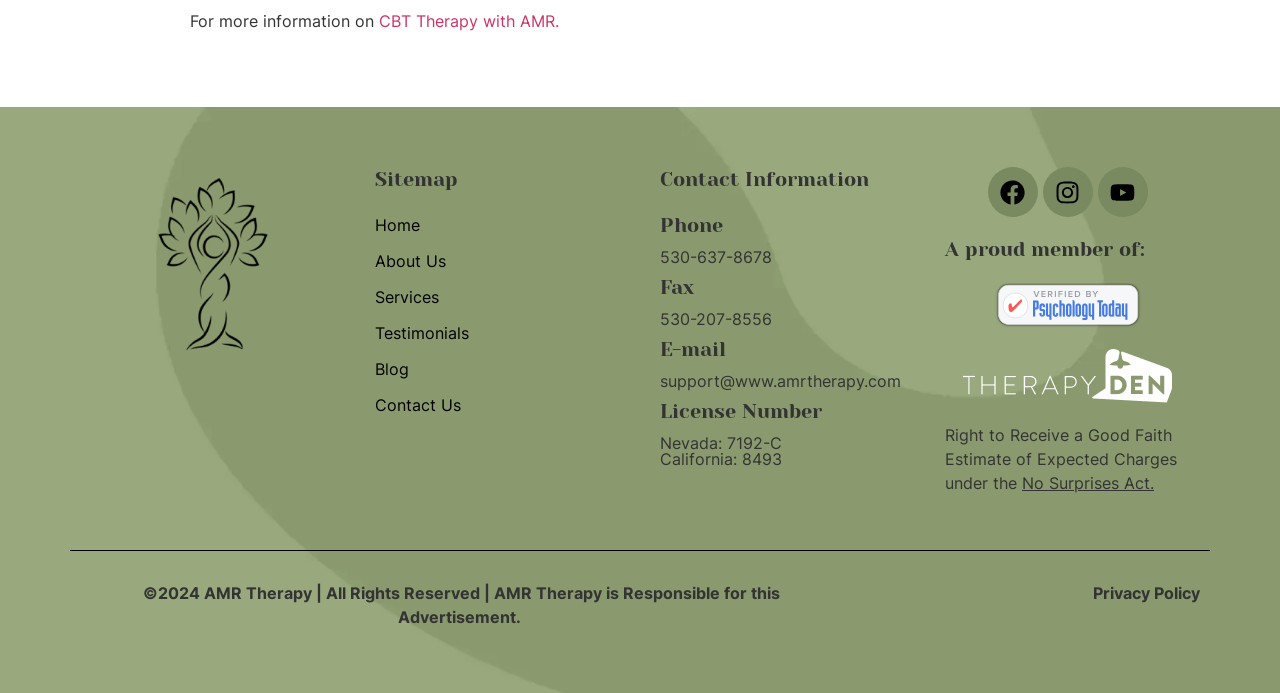Locate the bounding box coordinates of the region to be clicked to comply with the following instruction: "Read the Privacy Policy". The coordinates must be four float numbers between 0 and 1, in the form [left, top, right, bottom].

[0.854, 0.841, 0.938, 0.869]